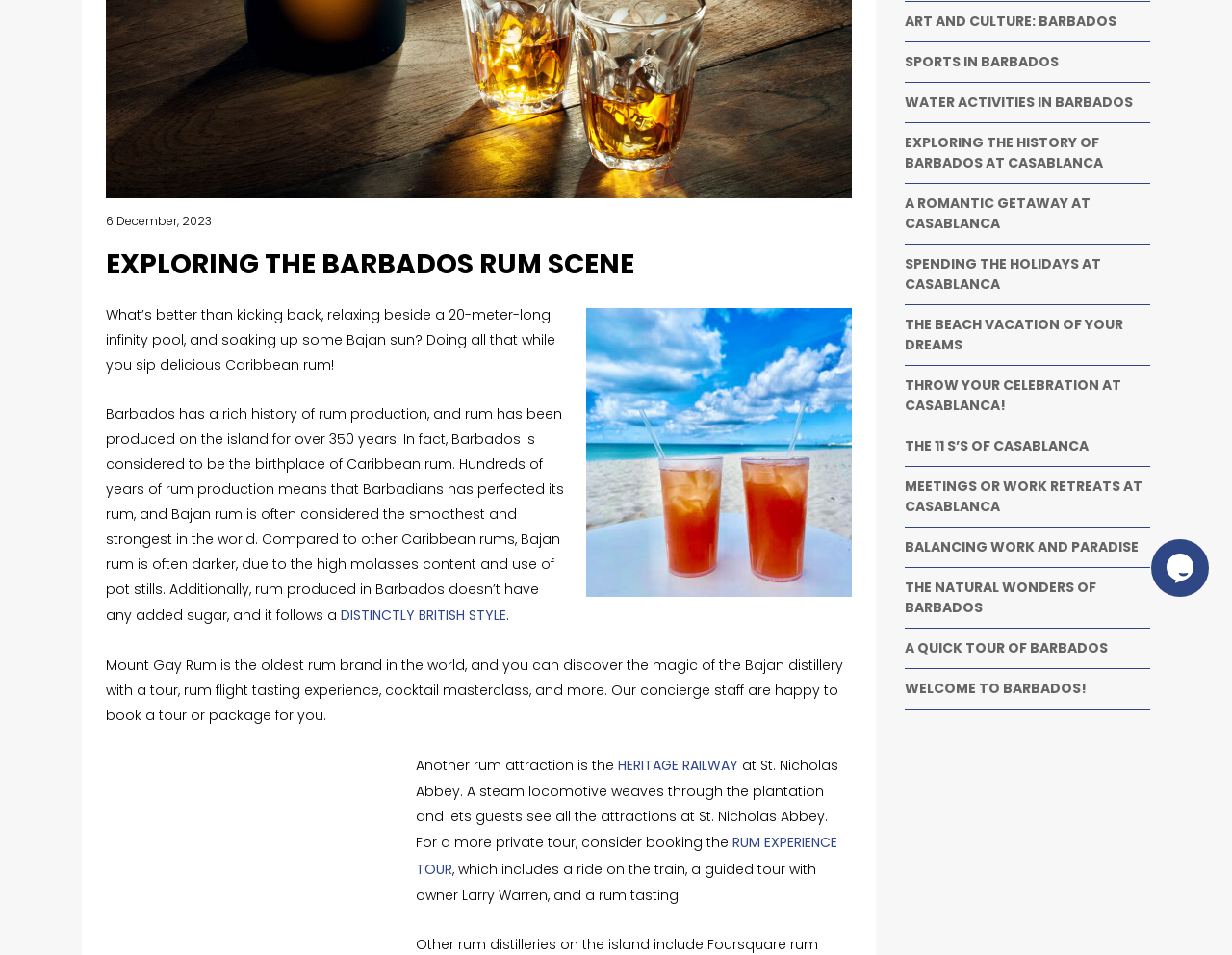Given the element description: "Rum Experience Tour", predict the bounding box coordinates of the UI element it refers to, using four float numbers between 0 and 1, i.e., [left, top, right, bottom].

[0.338, 0.872, 0.68, 0.92]